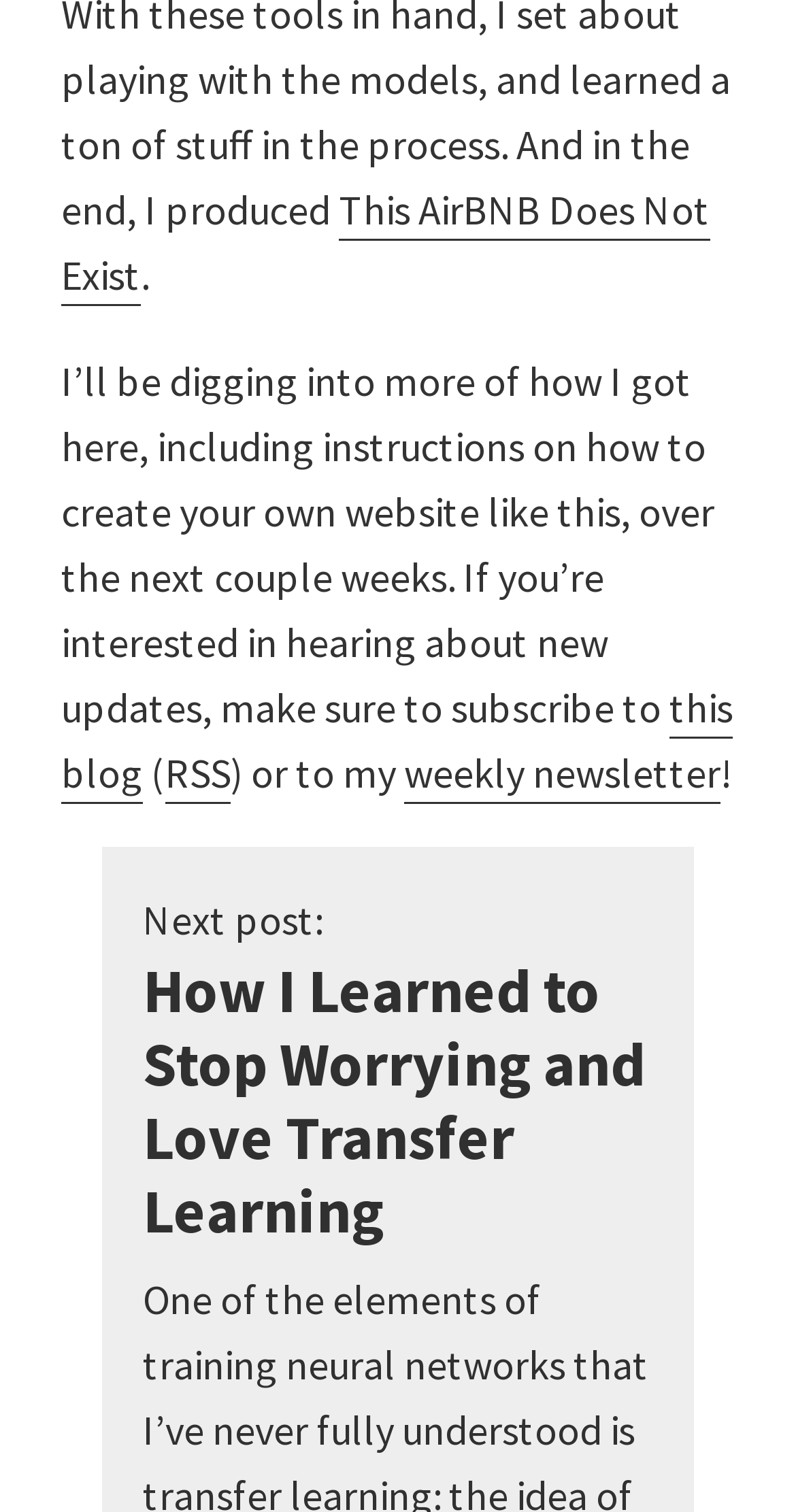Based on the image, give a detailed response to the question: How many static text elements are there in the webpage?

The webpage contains five static text elements, which can be identified by looking at the UI element types. The static text elements are 'I’ll be digging into more of how I got here, including instructions on how to create your own website like this, over the next couple weeks. If you’re interested in hearing about new updates, make sure to subscribe to', '(', ') or to my', 'Next post:', and '!'.